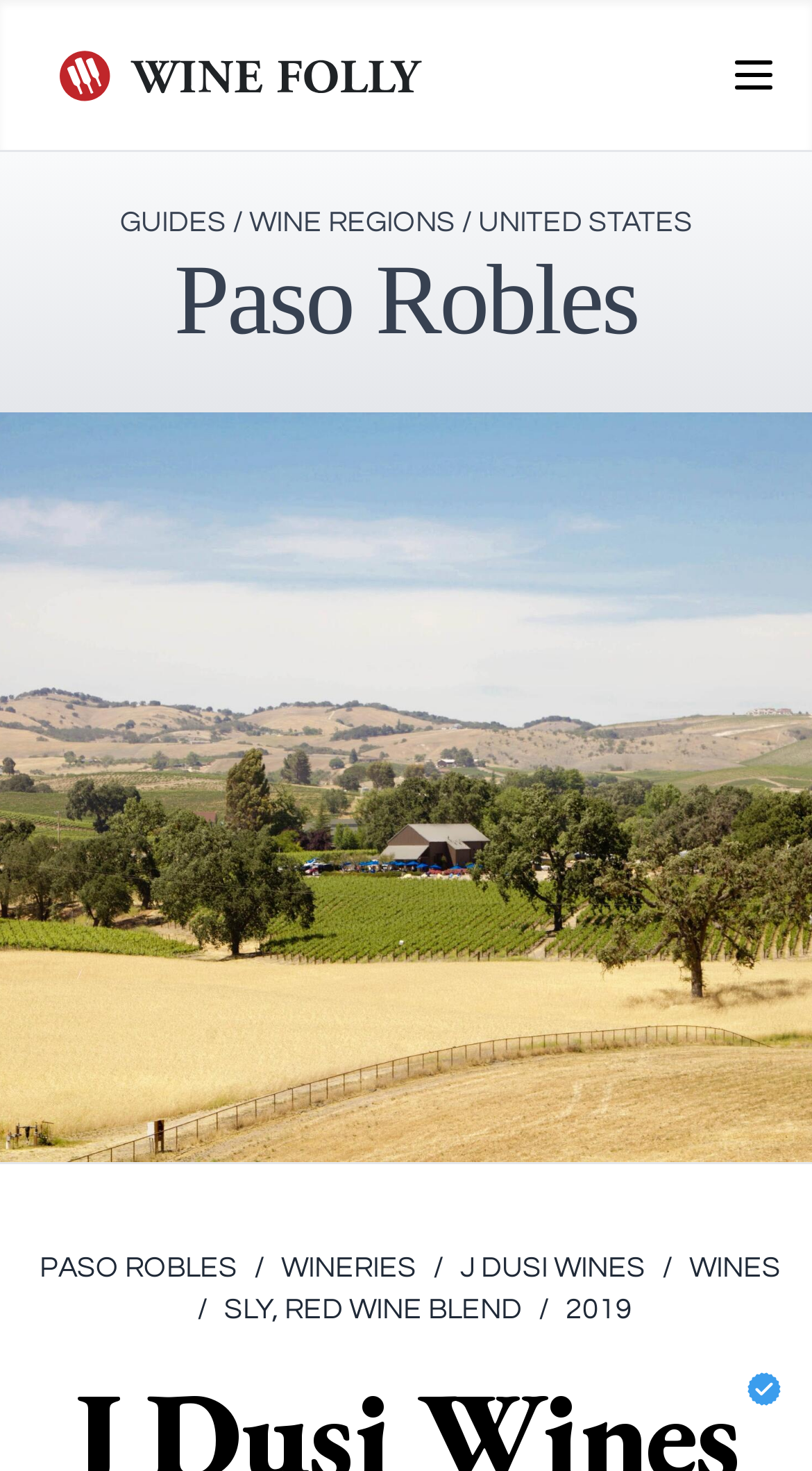Determine the bounding box coordinates of the region I should click to achieve the following instruction: "Click Wine Folly Logo". Ensure the bounding box coordinates are four float numbers between 0 and 1, i.e., [left, top, right, bottom].

[0.041, 0.023, 0.554, 0.079]